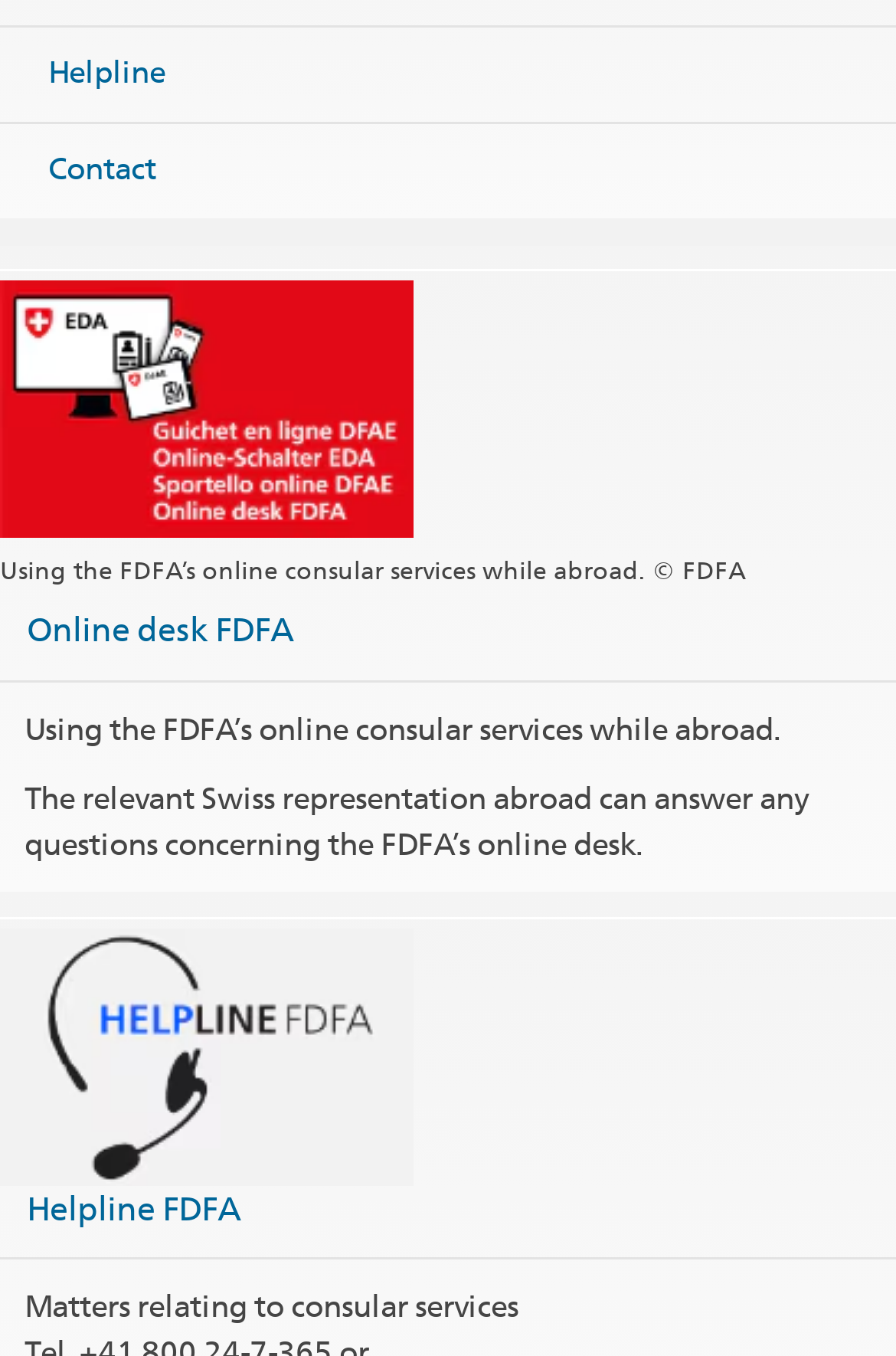Please reply to the following question with a single word or a short phrase:
What is the purpose of the online desk FDFA?

To answer questions concerning consular services